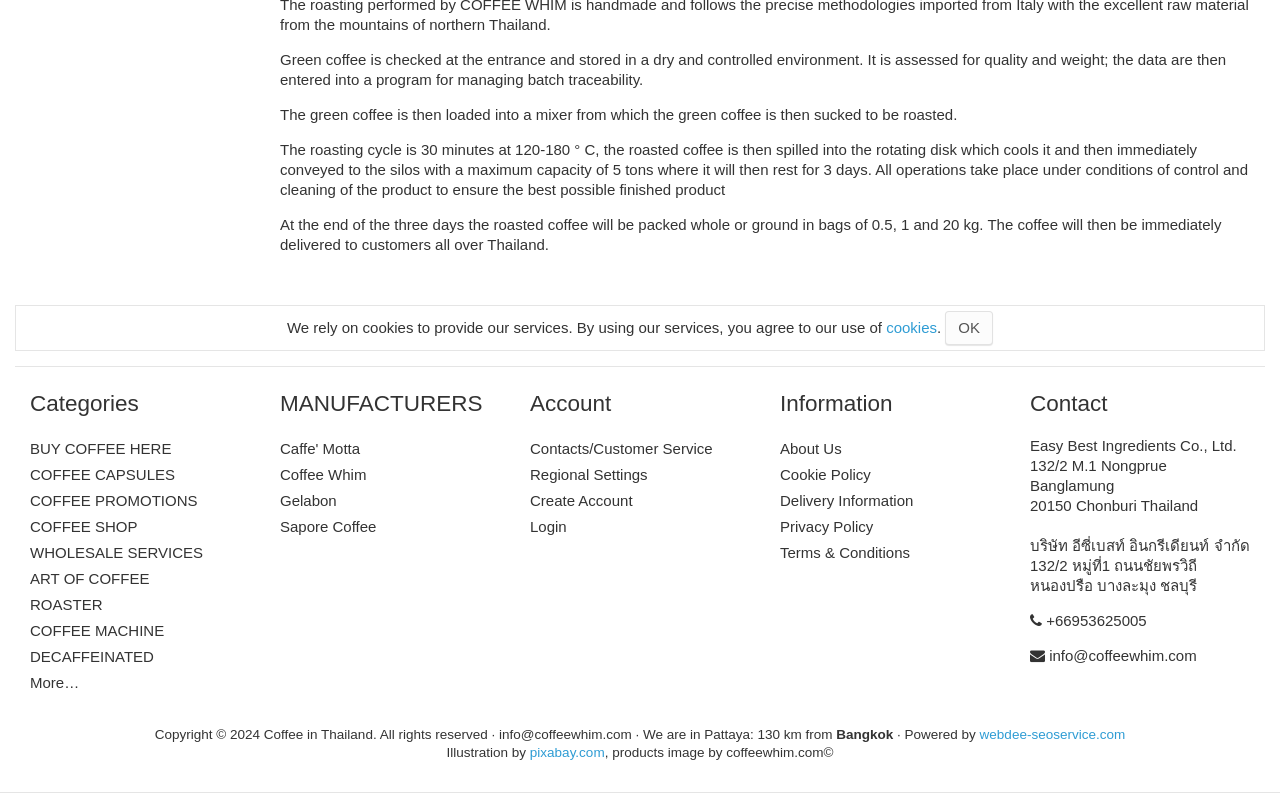Answer the question in a single word or phrase:
What is the maximum capacity of the silos?

5 tons